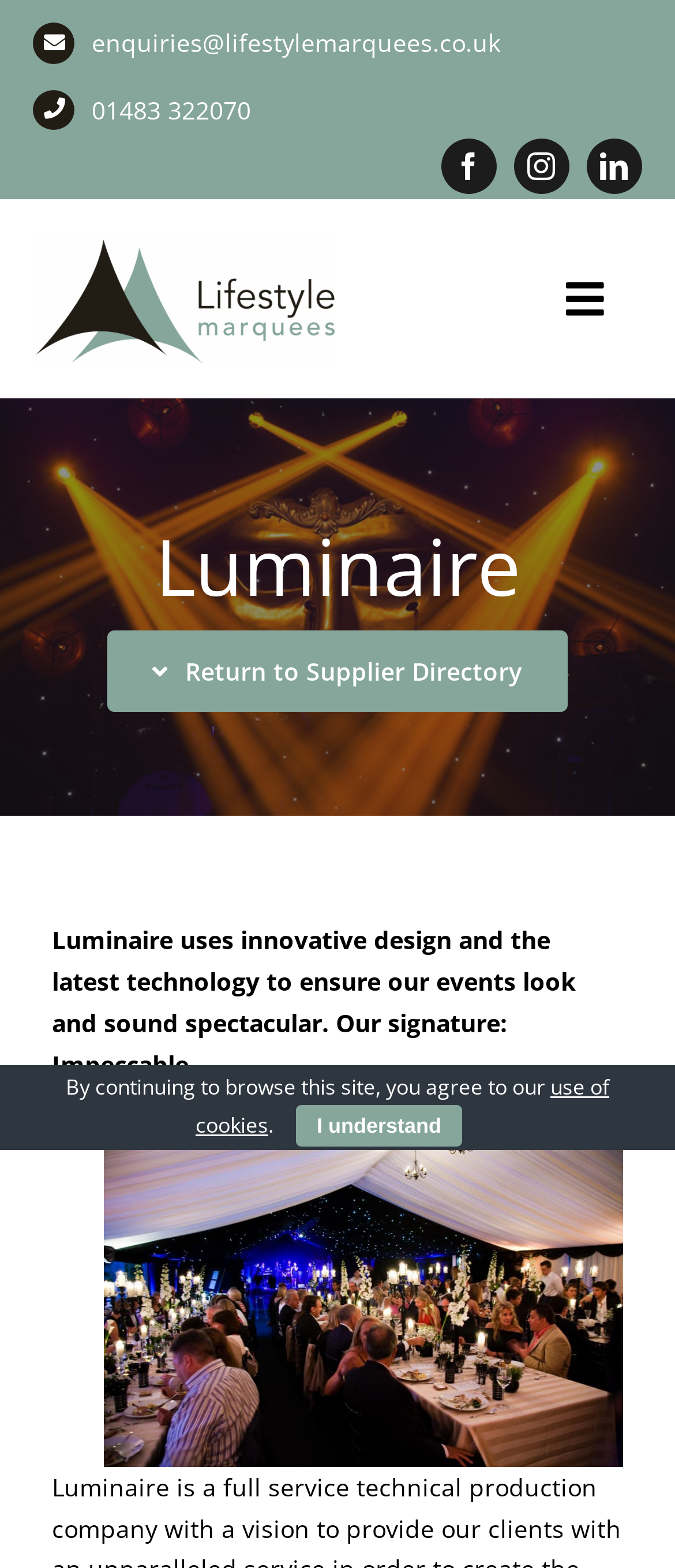What is the name of the company's logo?
Using the image as a reference, give an elaborate response to the question.

The company's logo is located in the top-left section of the webpage, and it is named 'LM CMYK LOGO'.